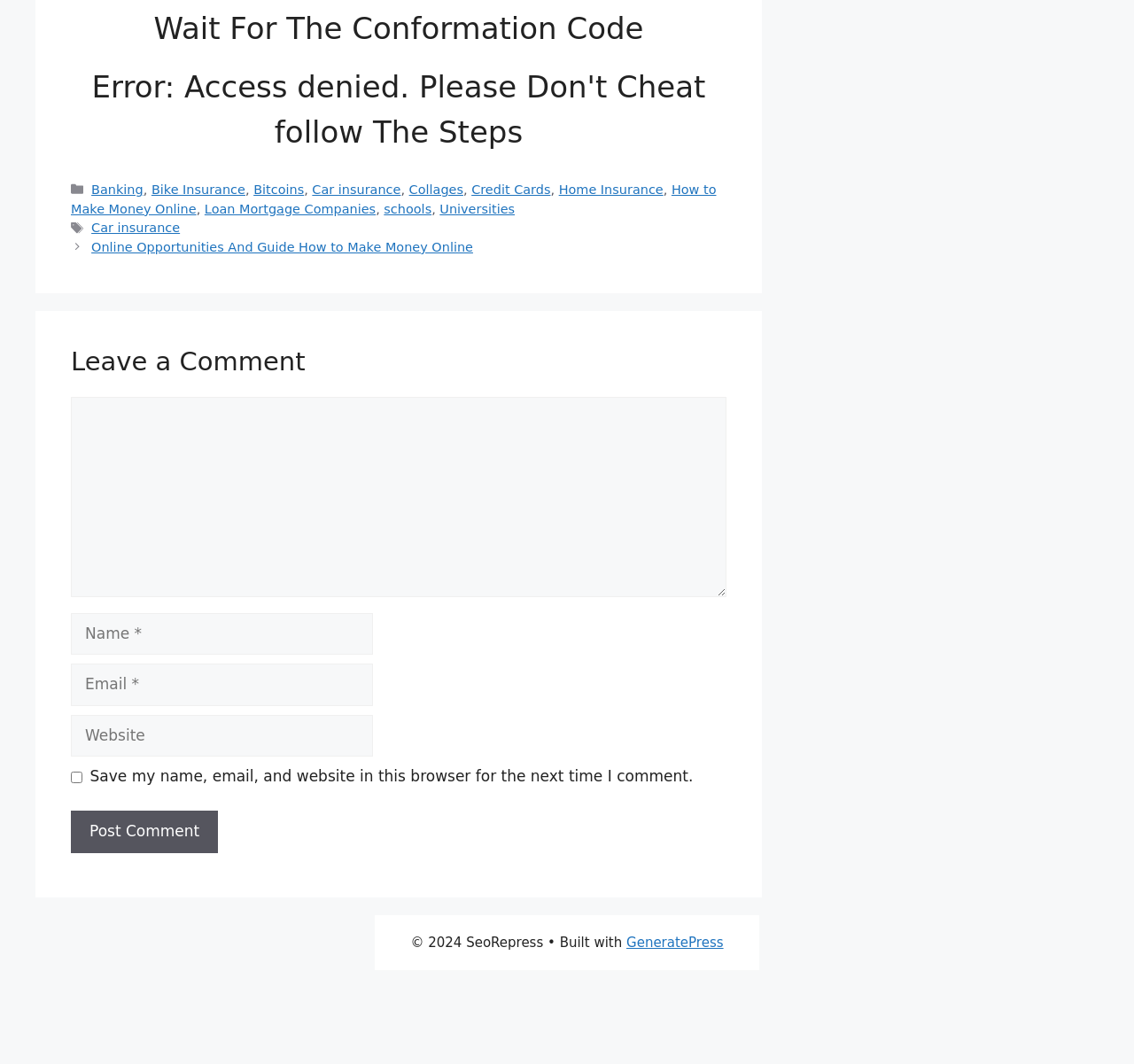What is the purpose of the textbox below 'Email'?
Respond with a short answer, either a single word or a phrase, based on the image.

Enter email